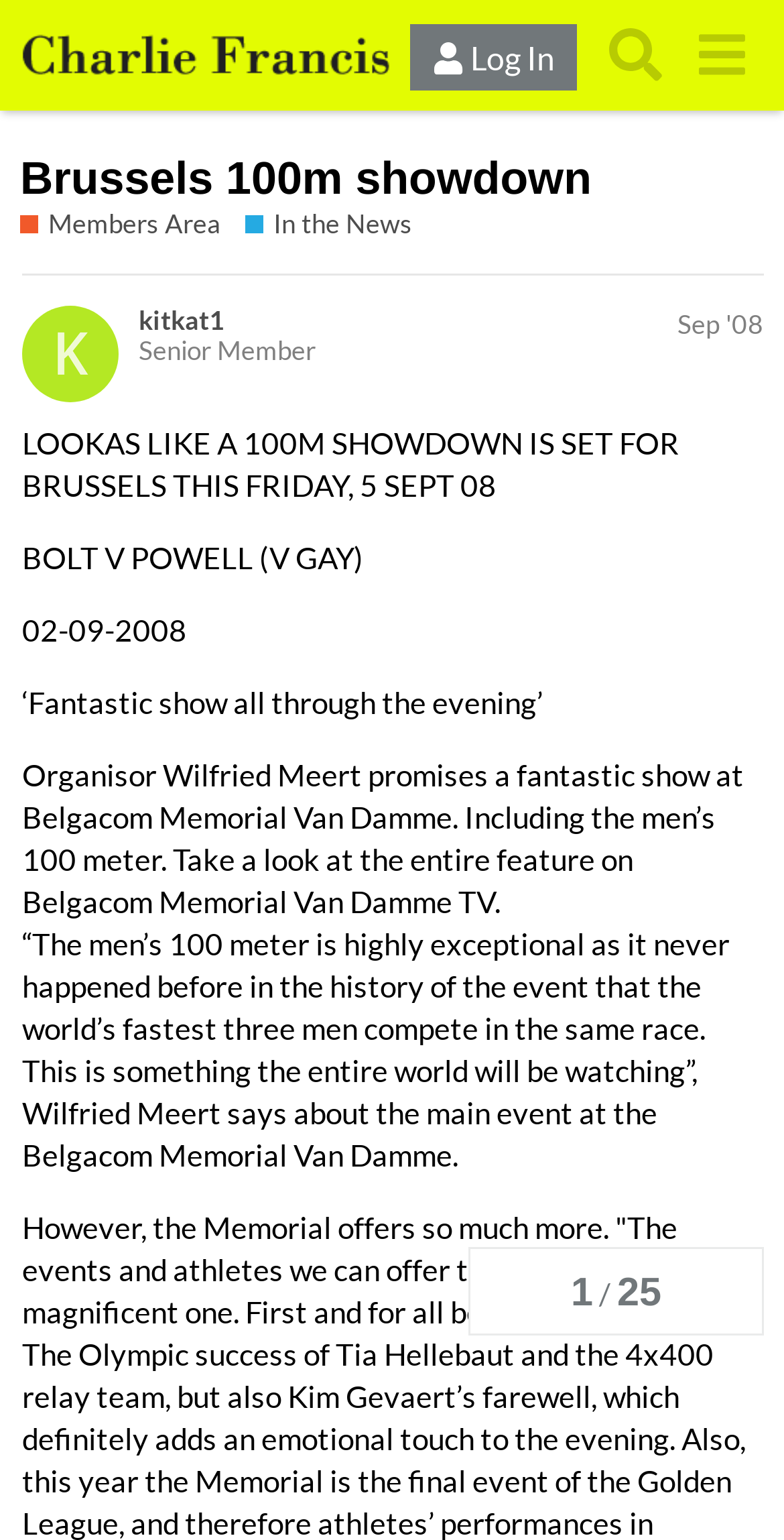Please specify the bounding box coordinates of the area that should be clicked to accomplish the following instruction: "Search for something". The coordinates should consist of four float numbers between 0 and 1, i.e., [left, top, right, bottom].

[0.755, 0.008, 0.865, 0.064]